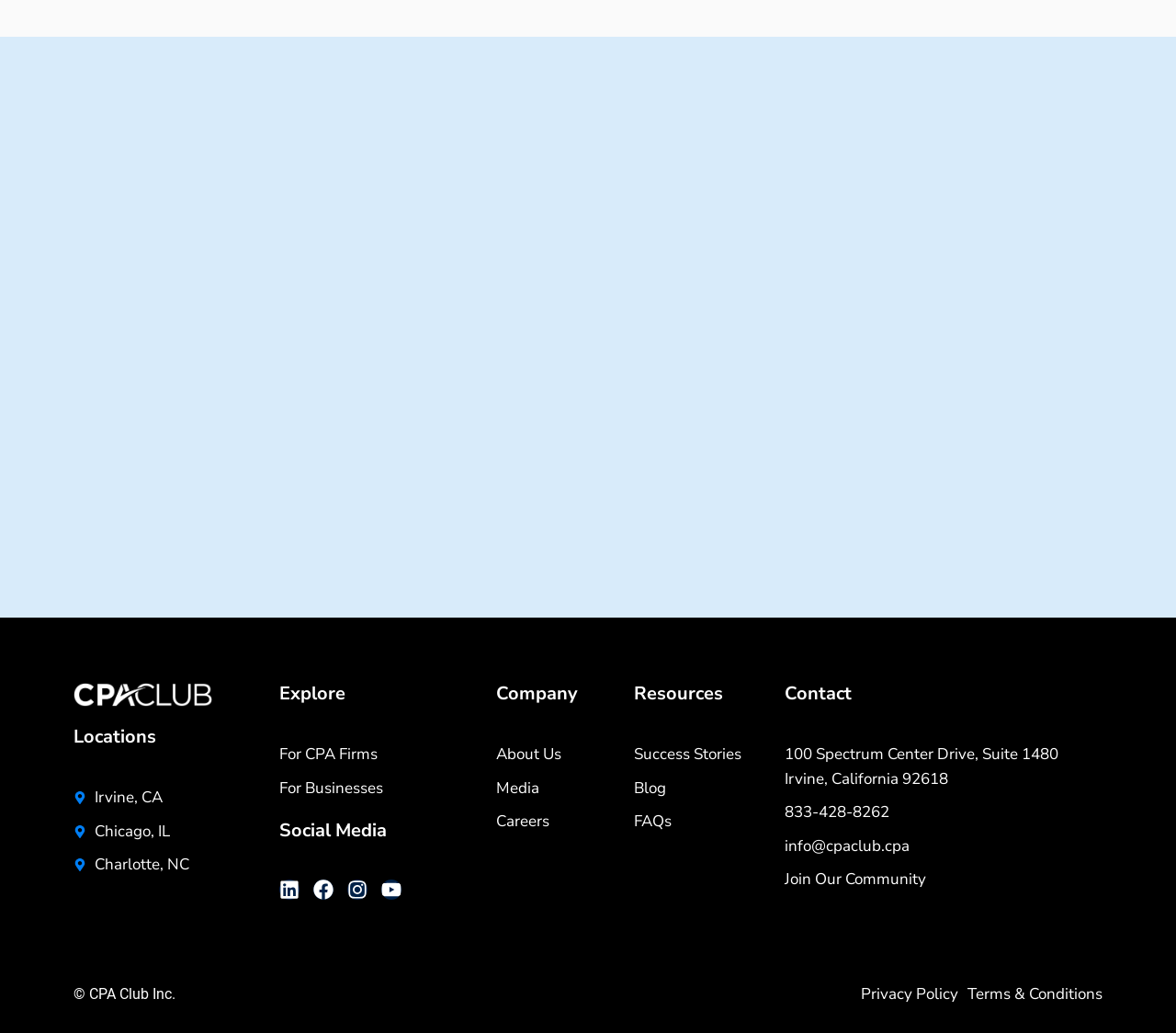Using floating point numbers between 0 and 1, provide the bounding box coordinates in the format (top-left x, top-left y, bottom-right x, bottom-right y). Locate the UI element described here: Join Our Community

[0.667, 0.84, 0.937, 0.863]